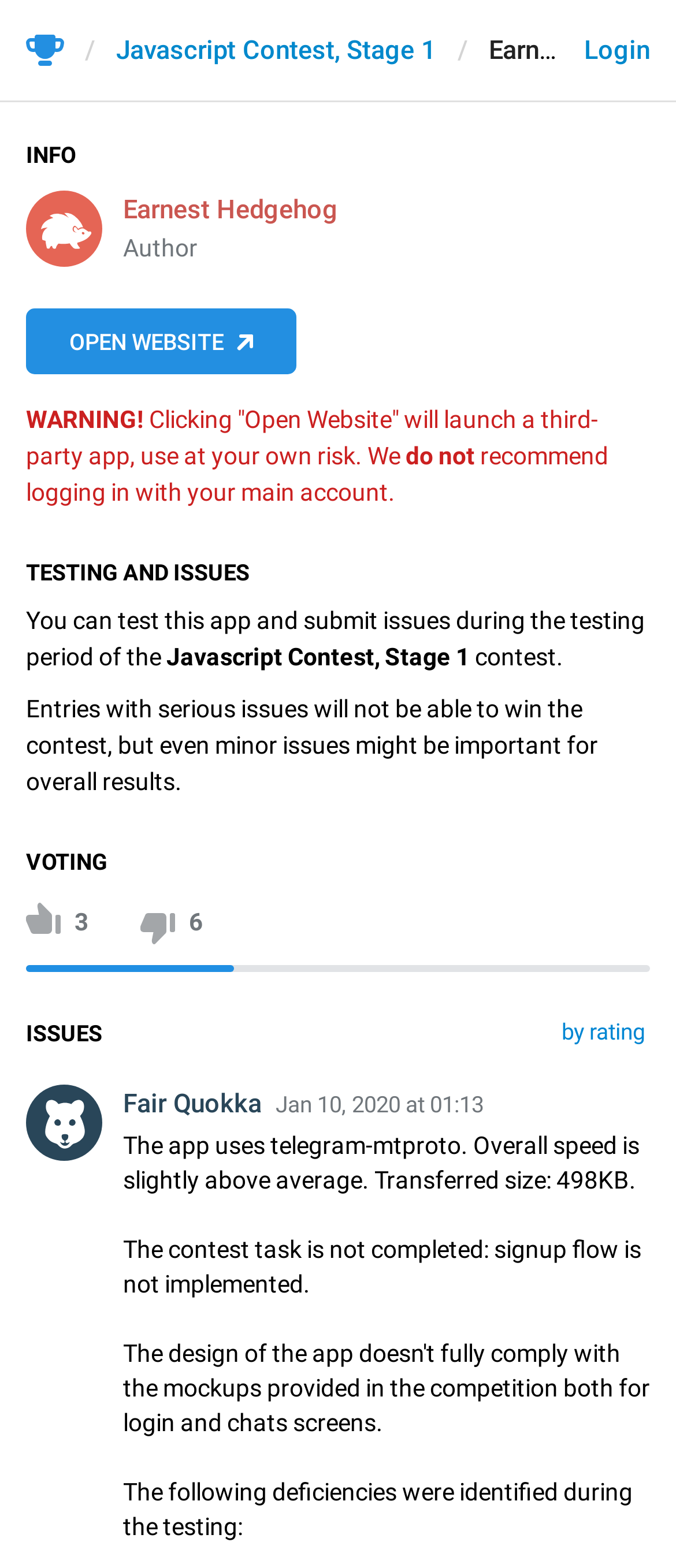Using the provided element description: "Login", identify the bounding box coordinates. The coordinates should be four floats between 0 and 1 in the order [left, top, right, bottom].

[0.864, 0.022, 0.962, 0.042]